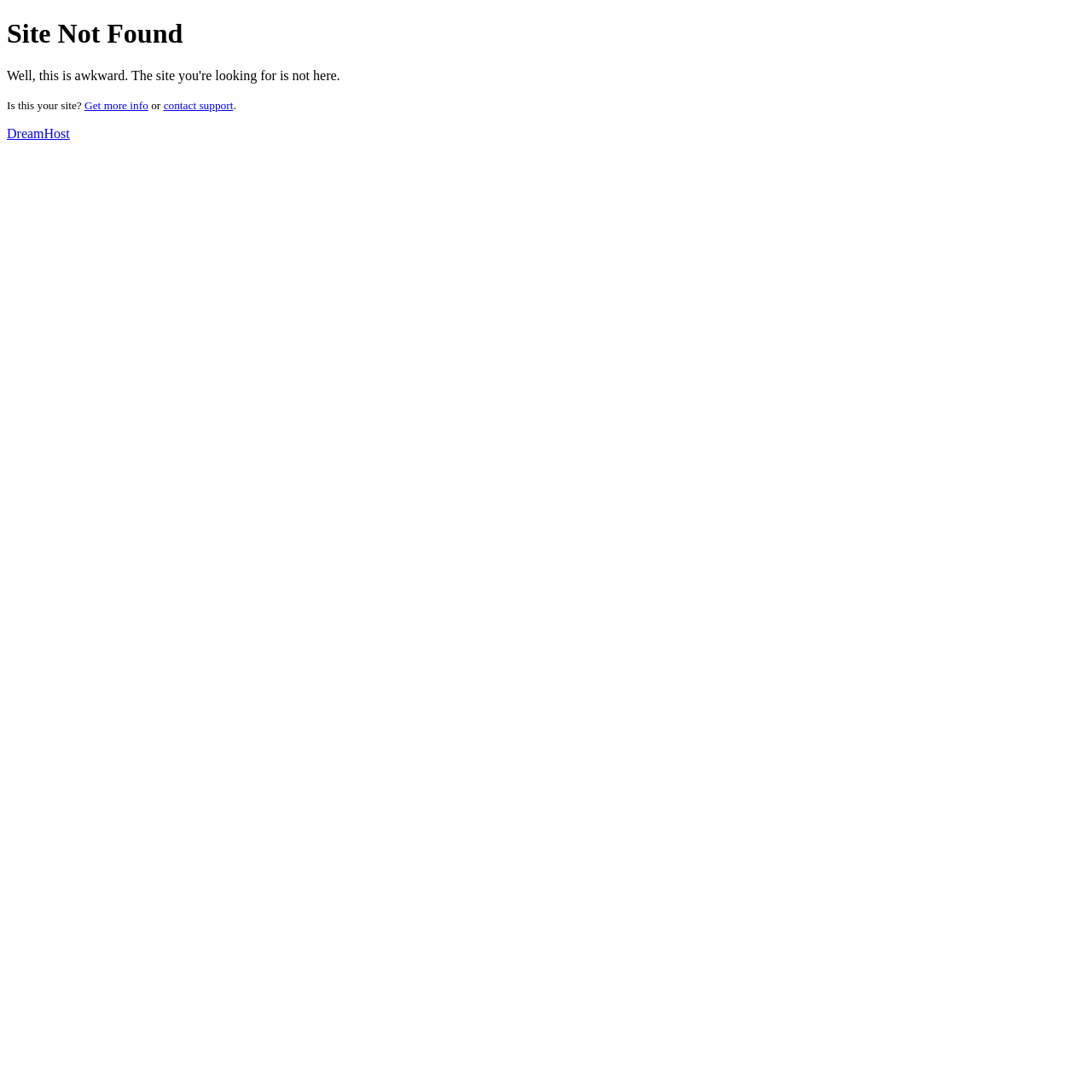Predict the bounding box of the UI element based on this description: "contact support".

[0.15, 0.091, 0.214, 0.102]